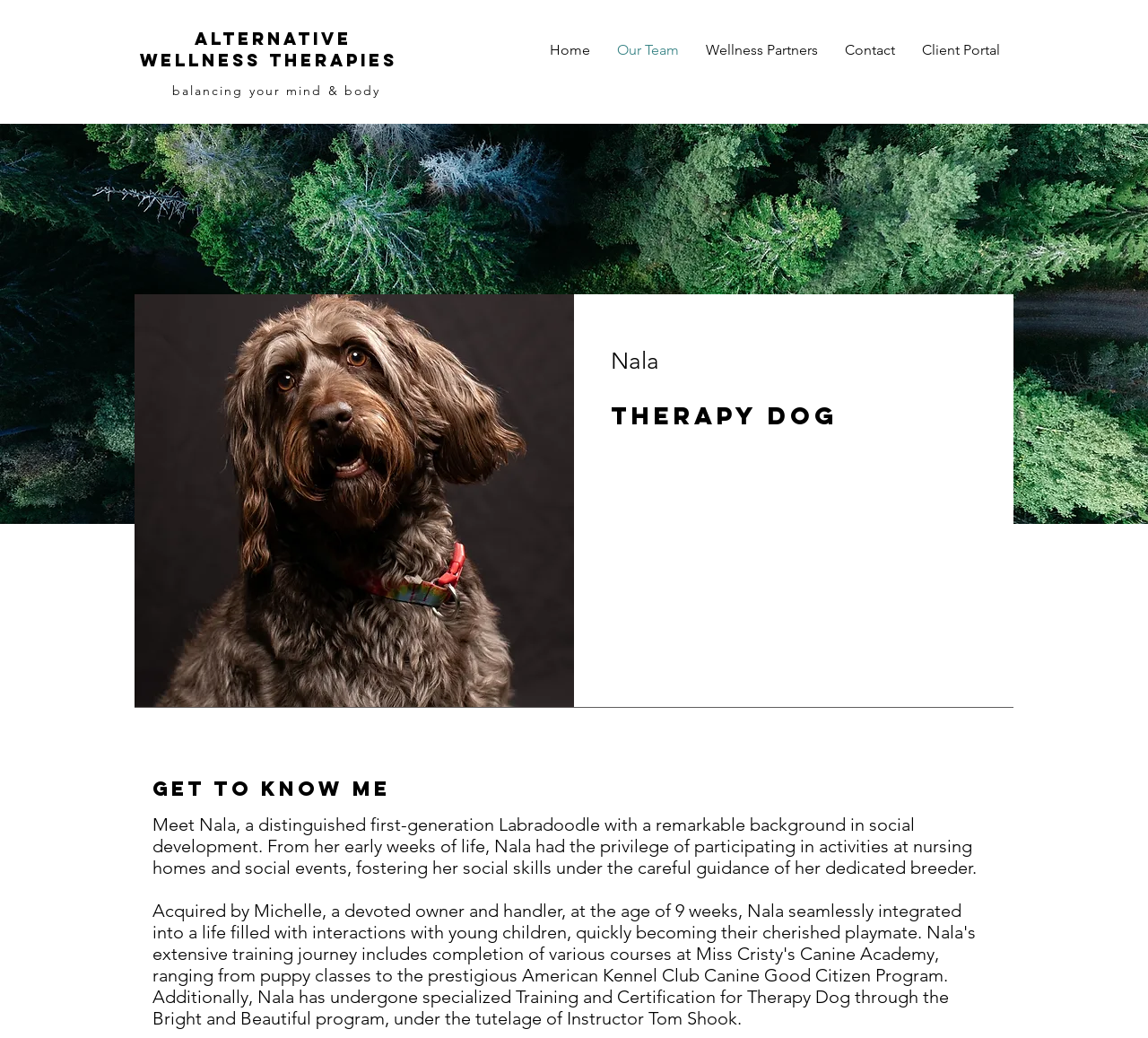Explain the contents of the webpage comprehensively.

The webpage is about Nala, an alternative wellness therapy service. At the top, there is a navigation menu with five links: "Home", "Our Team", "Wellness Partners", "Contact", and "Client Portal". Below the navigation menu, there is a link that reads "Alternative Wellness Therapies". 

On the left side of the page, there is a large image that spans from the top to about halfway down the page, depicting a forest road. Next to the image, there is a smaller image of a dog, specifically a Labradoodle named Nala, who is a therapy dog. 

On the right side of the page, there is a heading that reads "Nala" and a paragraph of text that describes Nala's background and social development. Below this, there is another heading that reads "Get to know me" and a longer paragraph of text that provides more information about Nala's experiences and training. 

At the top-right corner of the page, there is a link that reads "balancing your mind & body". Overall, the webpage appears to be introducing Nala and her alternative wellness therapy services.